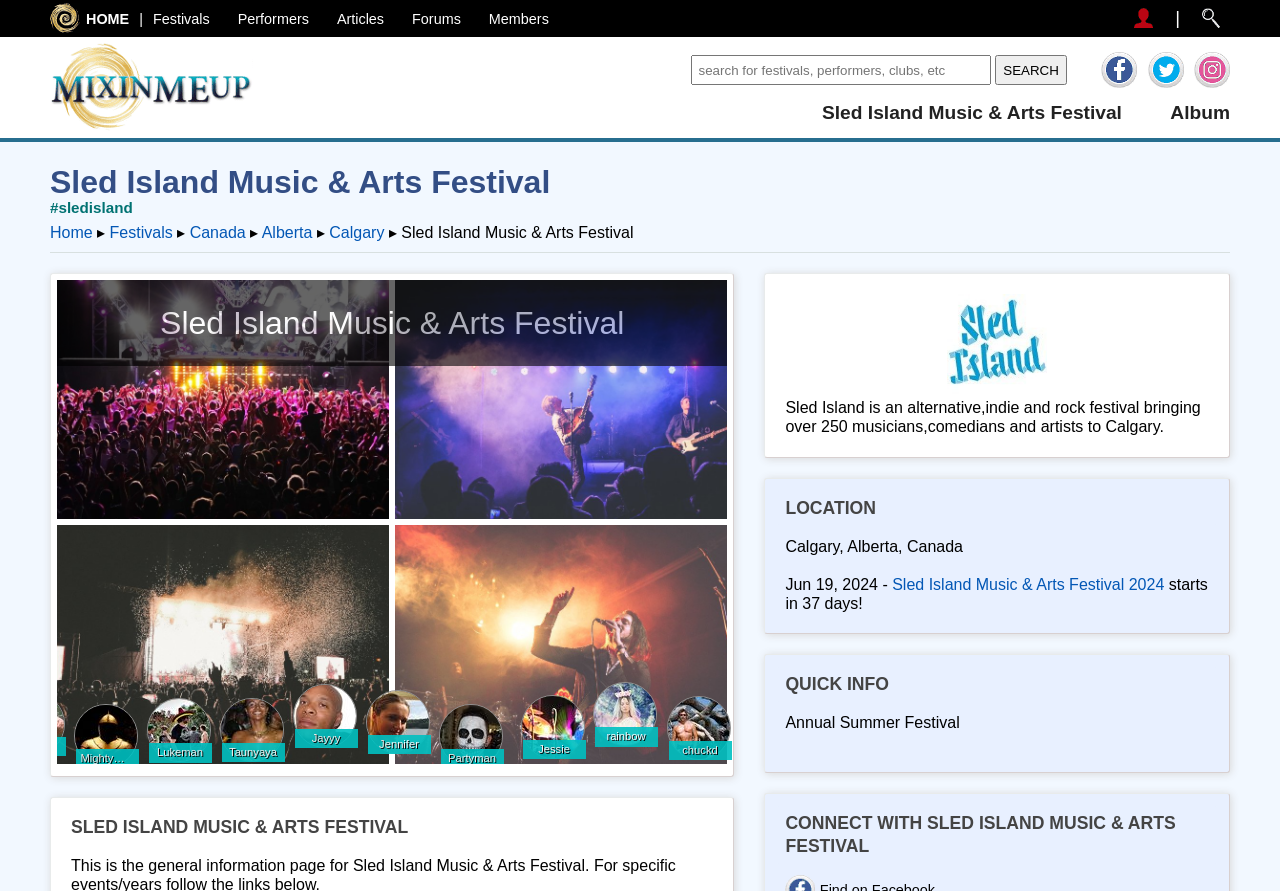Where is the festival located?
Refer to the image and respond with a one-word or short-phrase answer.

Calgary, Alberta, Canada